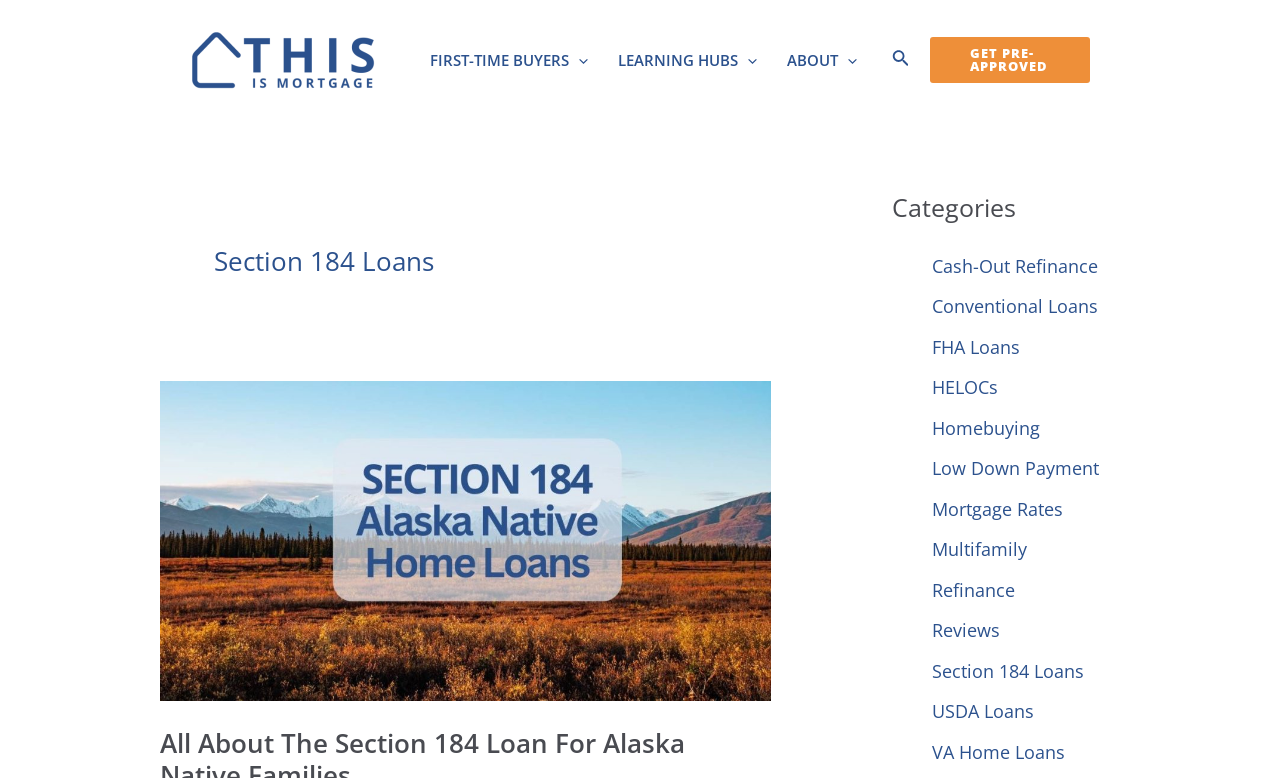Identify the bounding box coordinates of the element that should be clicked to fulfill this task: "Get pre-approved for a loan". The coordinates should be provided as four float numbers between 0 and 1, i.e., [left, top, right, bottom].

[0.727, 0.048, 0.852, 0.107]